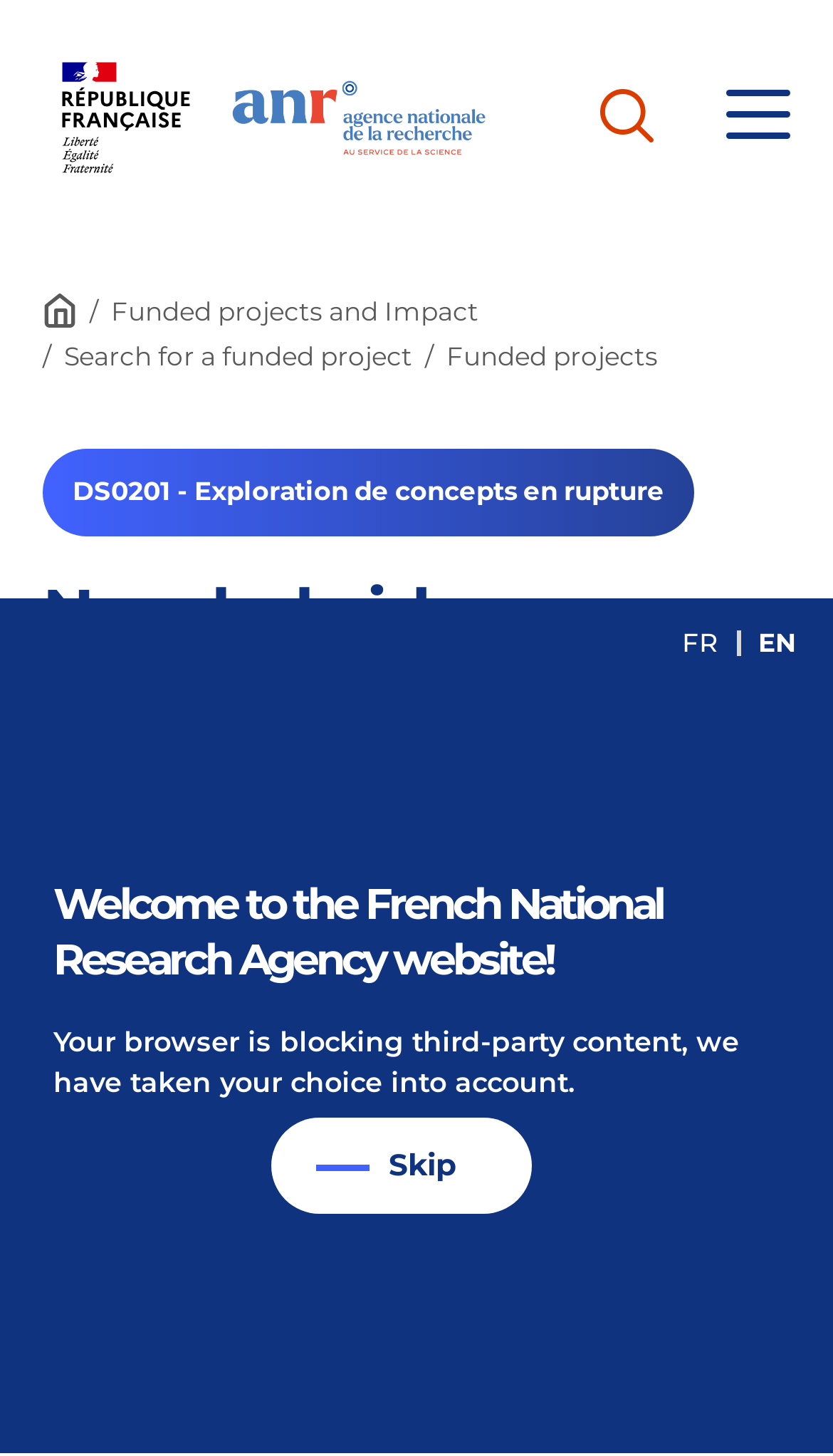Determine the bounding box coordinates for the UI element matching this description: "alt="Back to Home"".

[0.276, 0.054, 0.609, 0.108]